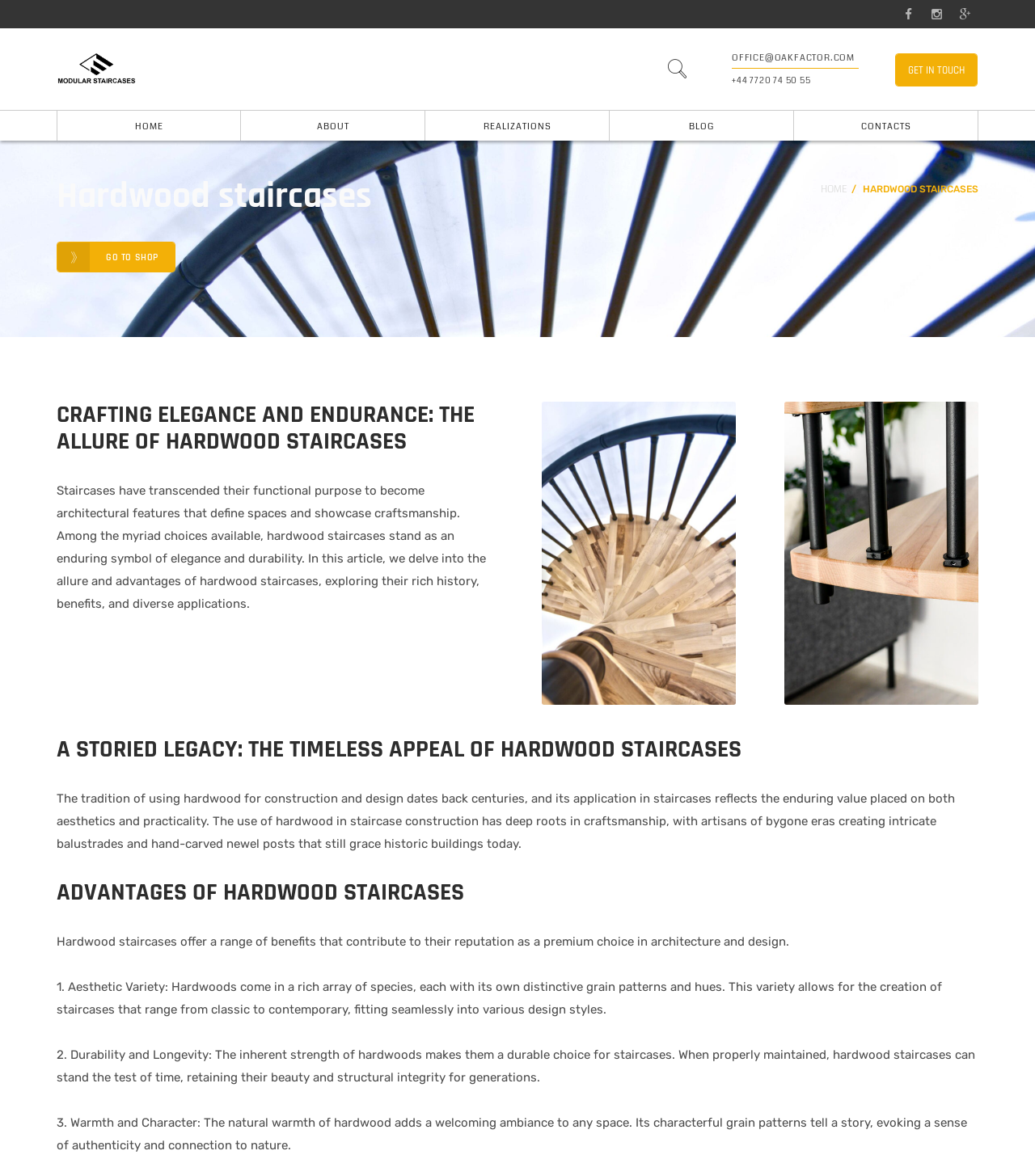For the following element description, predict the bounding box coordinates in the format (top-left x, top-left y, bottom-right x, bottom-right y). All values should be floating point numbers between 0 and 1. Description: Get in touch

[0.865, 0.045, 0.945, 0.074]